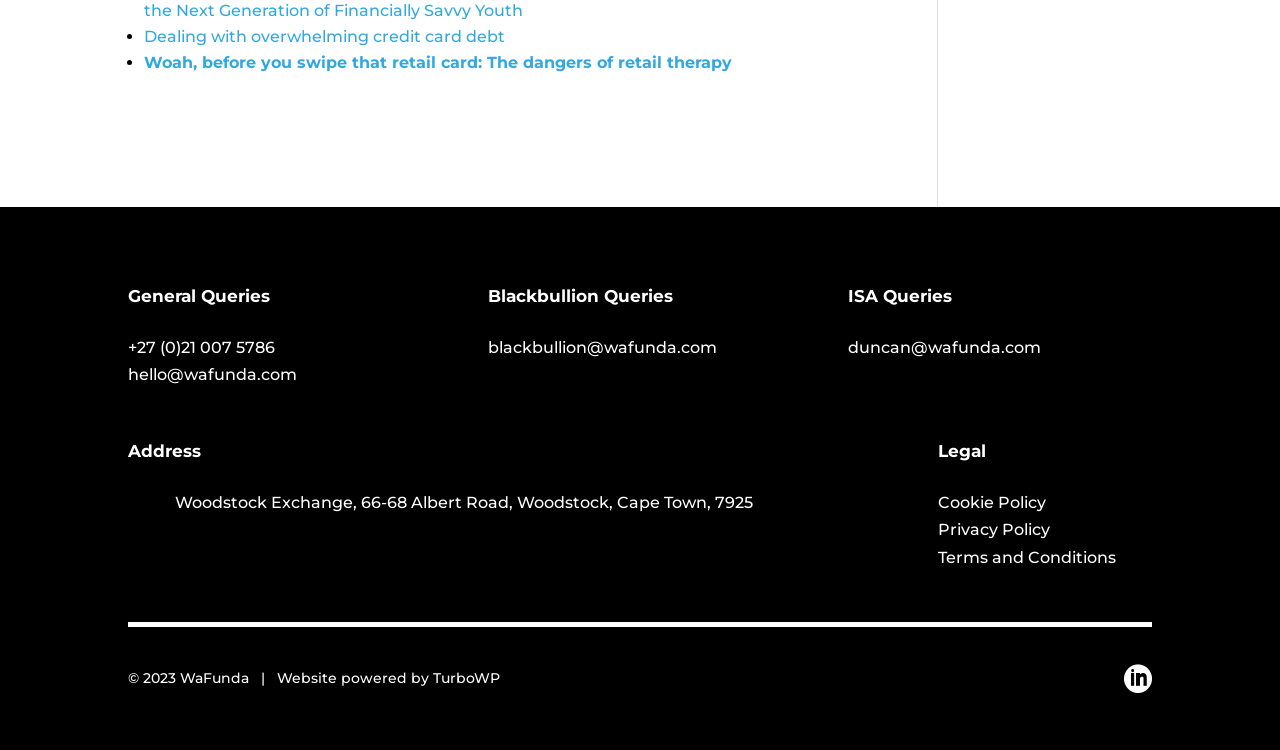Please find the bounding box coordinates for the clickable element needed to perform this instruction: "Email us at hello@wafunda.com".

[0.1, 0.487, 0.232, 0.512]